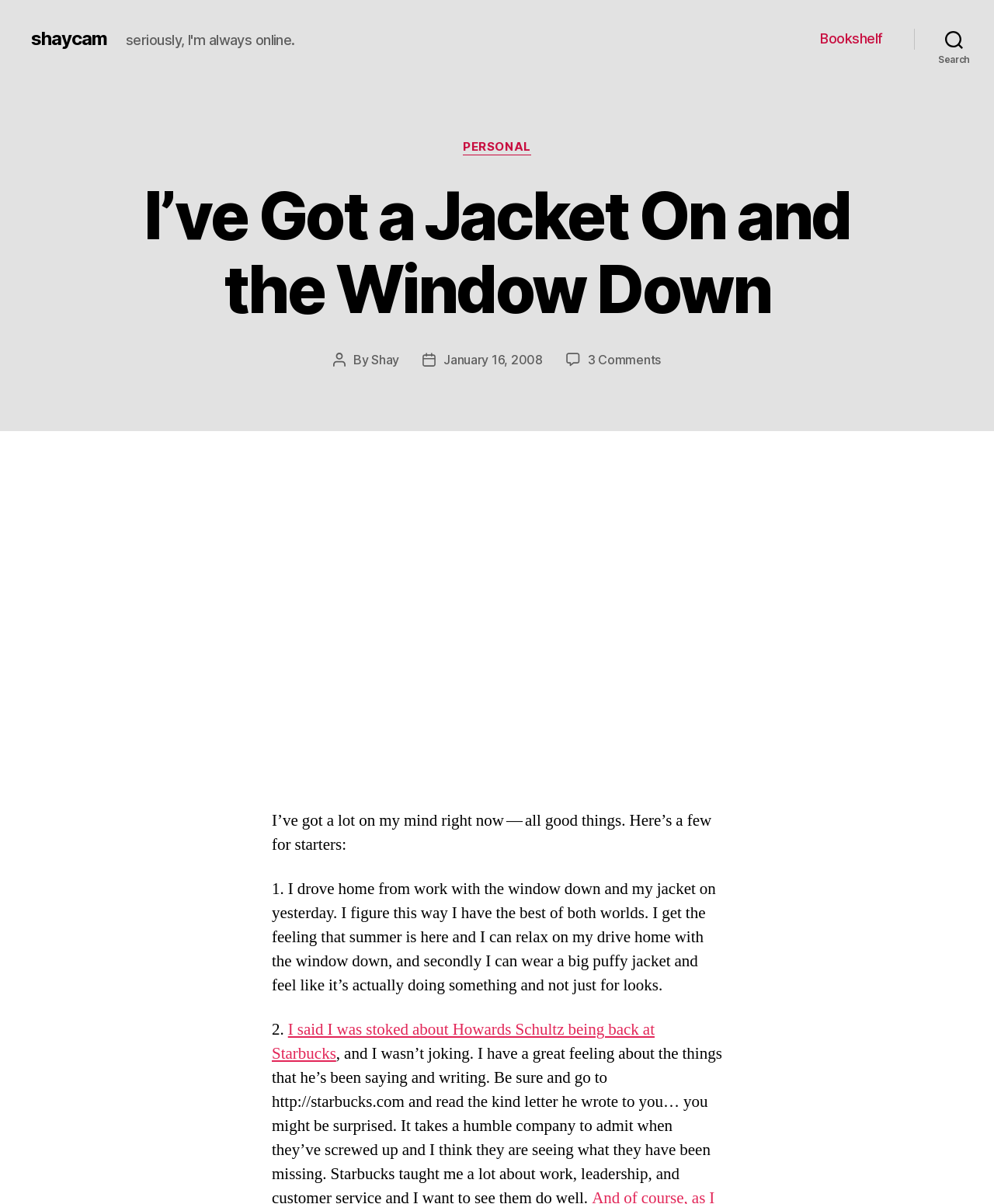Refer to the screenshot and give an in-depth answer to this question: How many comments are there on the post?

The number of comments on the post can be found in the link '3 Comments on I’ve Got a Jacket On and the Window Down'.